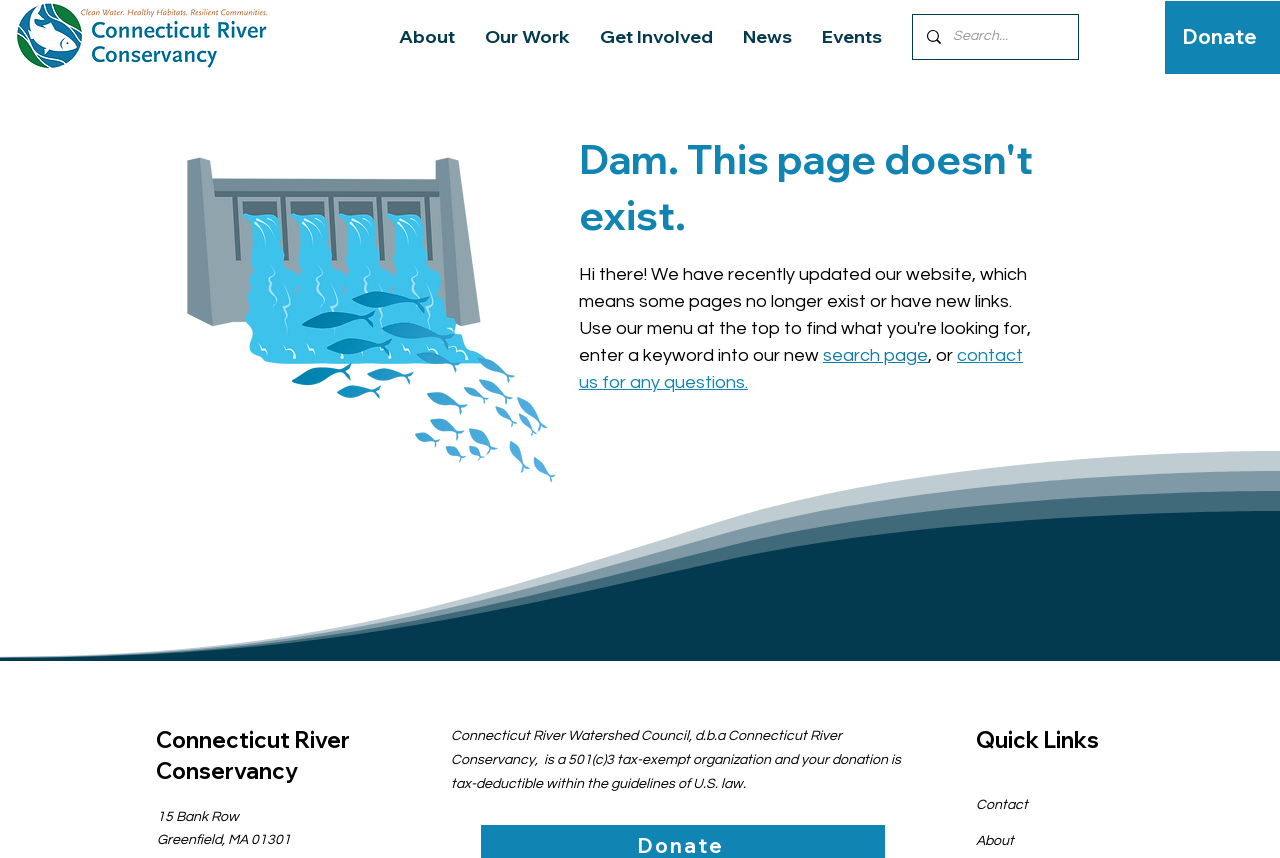Create a detailed description of the webpage's content and layout.

The webpage is an error page from the Connecticut River Conservancy website. At the top left, there is a logo image of the organization, which is a horizontal blue font with a tagline. Below the logo, there is a navigation menu with links to different sections of the website, including "About", "Our Work", "Get Involved", "News", and "Events".

To the right of the navigation menu, there is a search bar with a magnifying glass icon. The search bar is accompanied by a text input field where users can enter their search queries.

The main content of the page is an error message that reads "Dam. This page doesn't exist." Below the error message, there is an illustration of a dam with fish at the bottom. The illustration takes up a significant portion of the page.

Below the illustration, there are links to search for the page or contact the organization for any questions. There is also a heading that reads "Connecticut River Conservancy" followed by the organization's address and a brief description of its tax-exempt status.

At the bottom of the page, there is a section titled "Quick Links" with links to the "Contact" and "About" pages. Additionally, there is a "Donate" button located at the top right corner of the page.